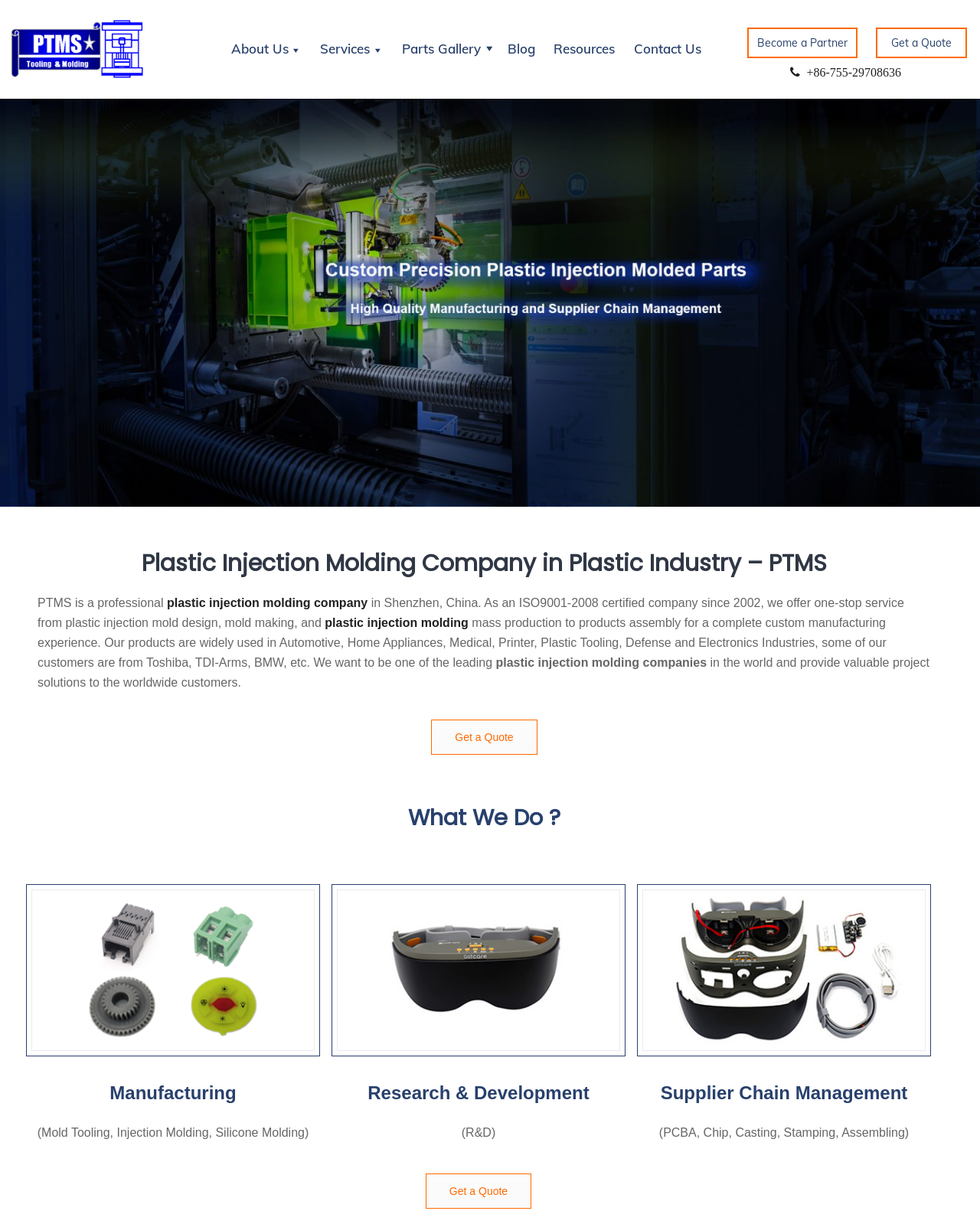Locate the bounding box of the UI element described in the following text: "plastic injection molding company".

[0.17, 0.493, 0.375, 0.503]